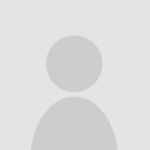Provide a comprehensive description of the image.

This image features a default profile icon commonly used in digital spaces to represent a user. It typically indicates a placeholder for a person's image, distinguishing them within a community or platform without displaying their actual photograph. Accompanying text suggests that this profile pertains to a user named "John Keating," who may contribute or comment on various topics online. The icon symbolizes anonymity, often used when a user has not uploaded their own photo.